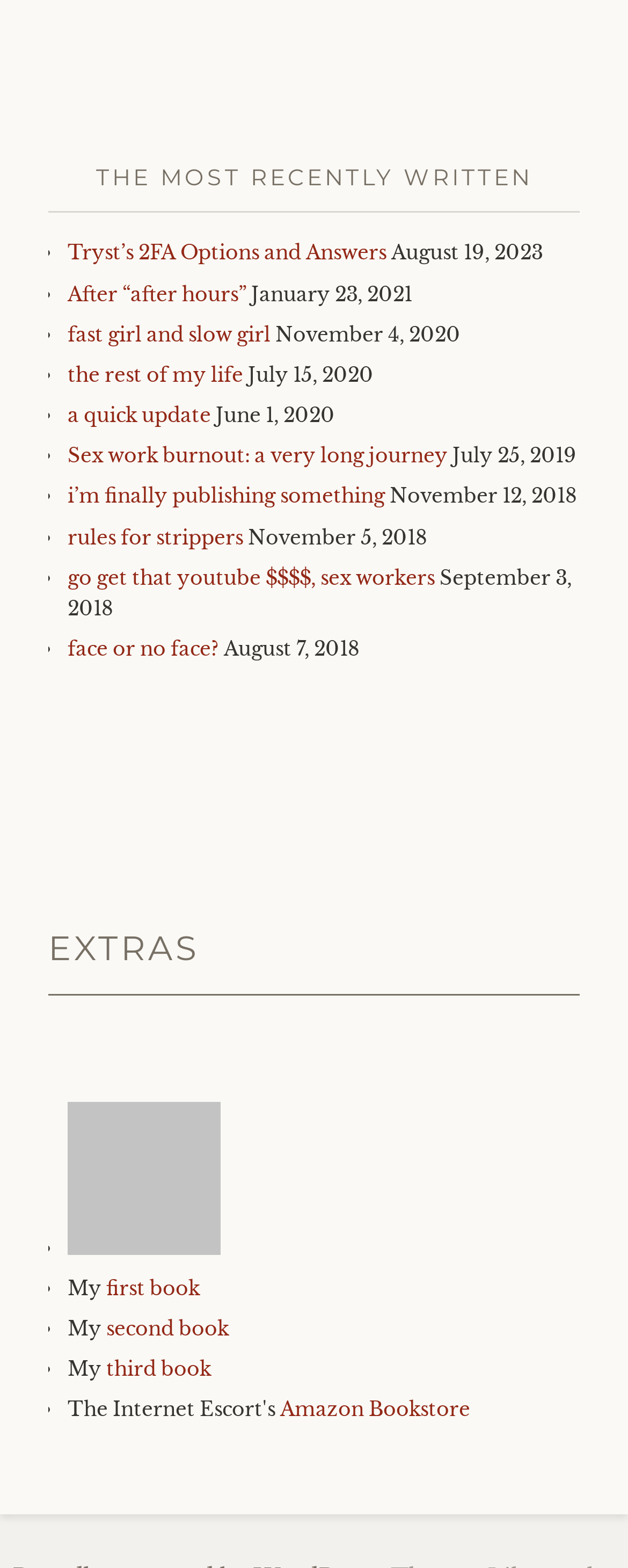From the webpage screenshot, predict the bounding box of the UI element that matches this description: "Two Fishes Design".

None